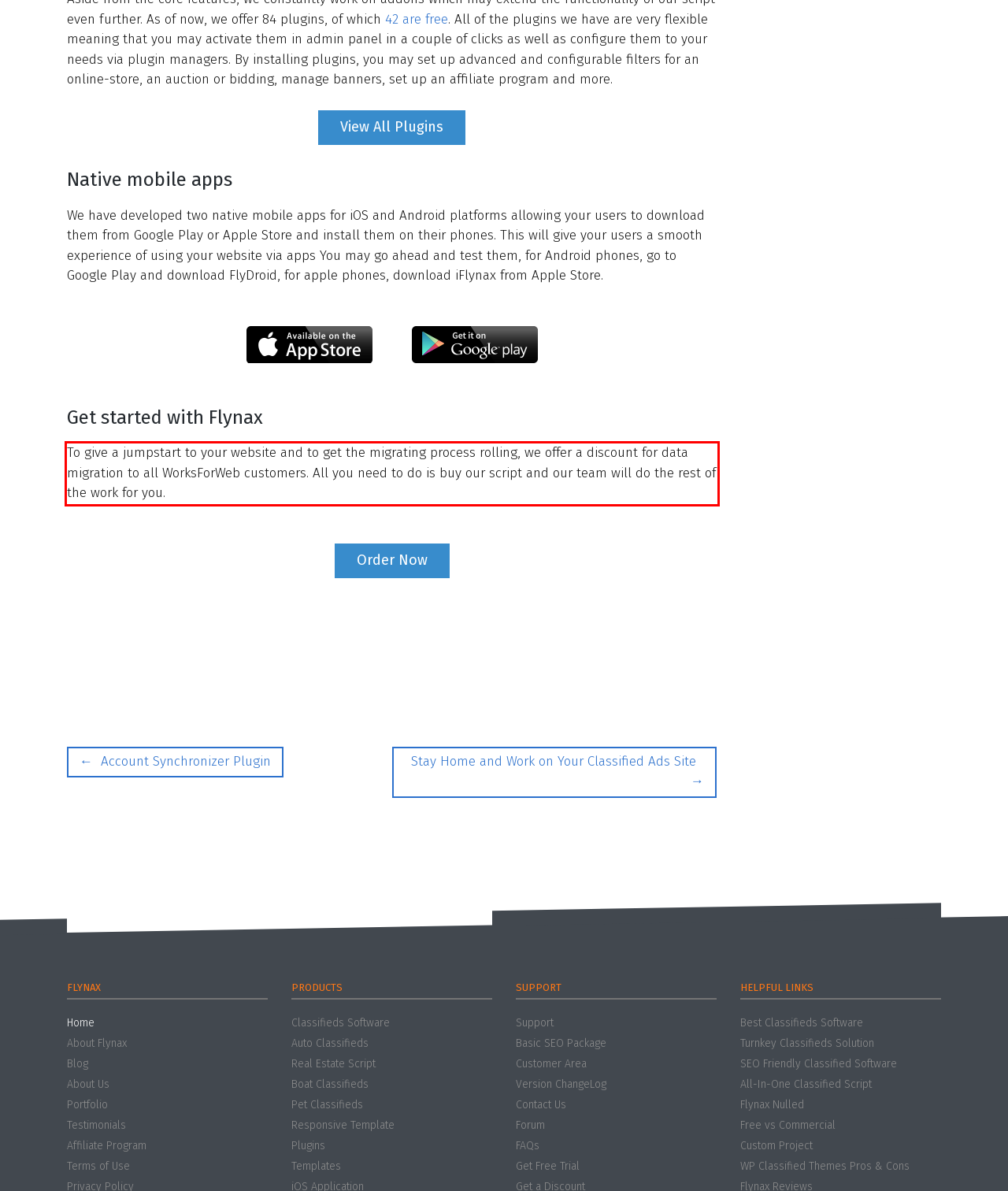You are given a screenshot with a red rectangle. Identify and extract the text within this red bounding box using OCR.

To give a jumpstart to your website and to get the migrating process rolling, we offer a discount for data migration to all WorksForWeb customers. All you need to do is buy our script and our team will do the rest of the work for you.